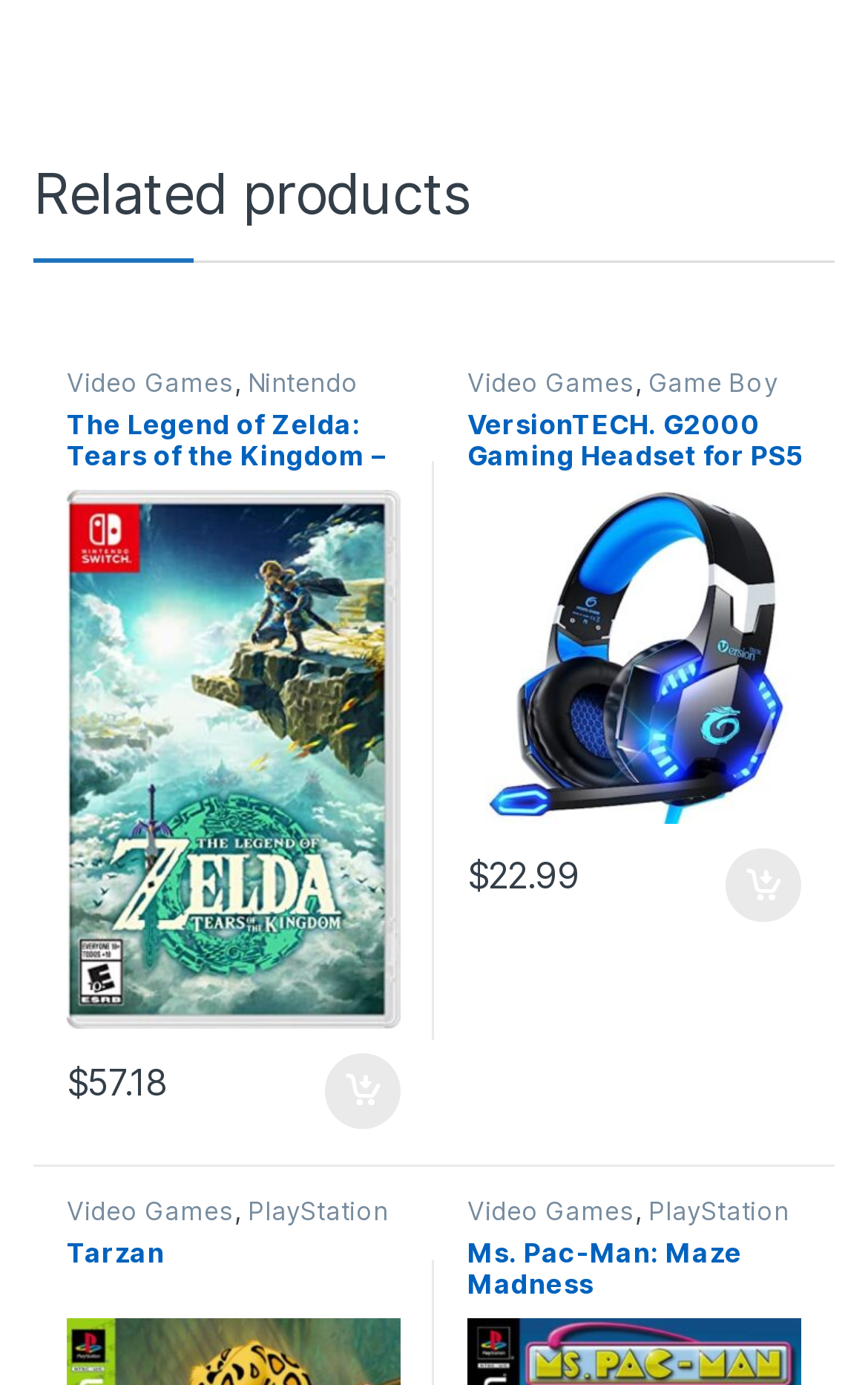Please find the bounding box coordinates of the element that needs to be clicked to perform the following instruction: "Click on 'The Legend of Zelda: Tears of the Kingdom – Nintendo Switch (US Version)'". The bounding box coordinates should be four float numbers between 0 and 1, represented as [left, top, right, bottom].

[0.077, 0.295, 0.462, 0.743]